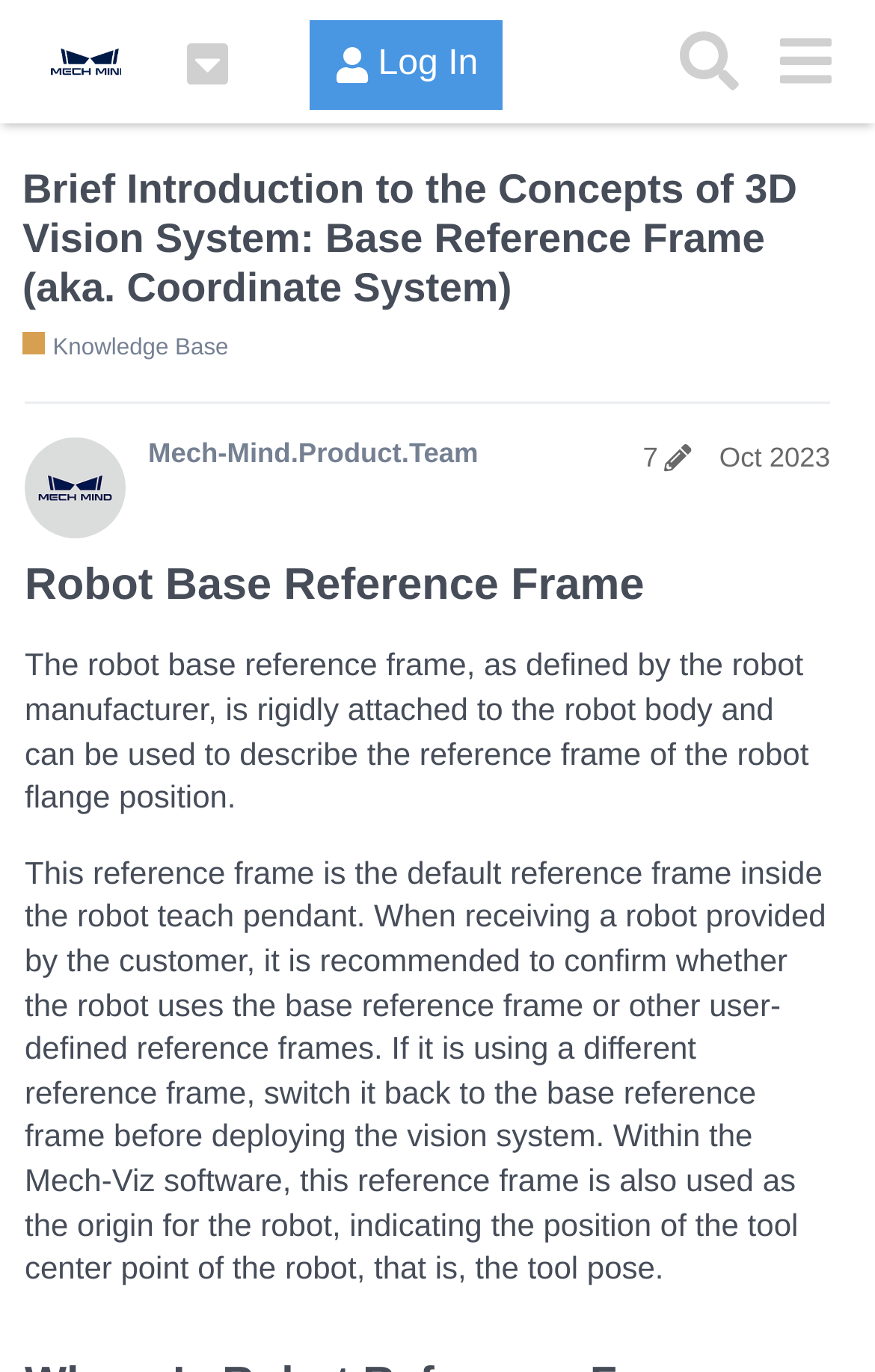What is the default reference frame inside the robot teach pendant?
Provide a thorough and detailed answer to the question.

According to the webpage, the base reference frame is the default reference frame inside the robot teach pendant. This is stated in the paragraph that explains the concept of the base reference frame.